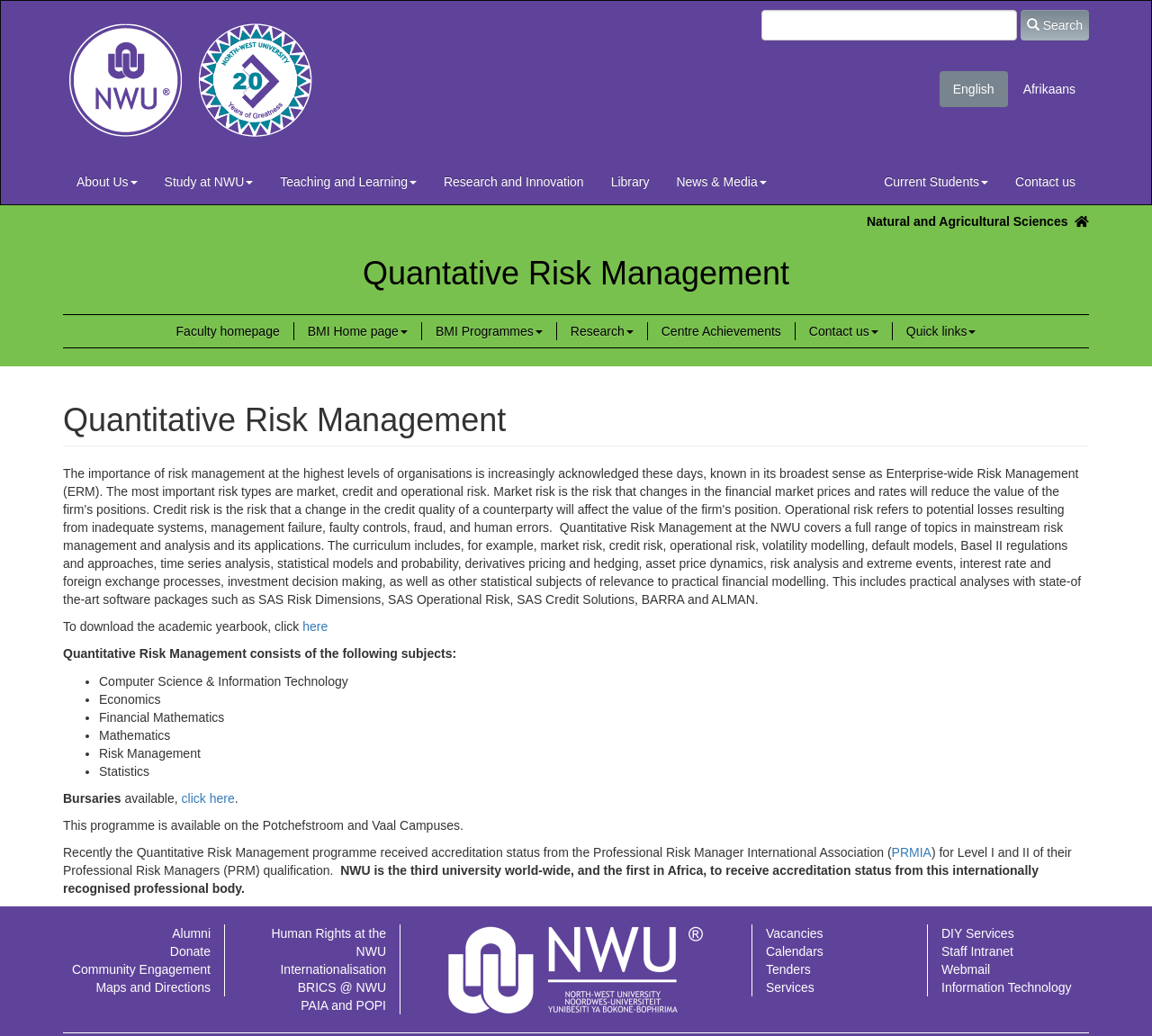Could you locate the bounding box coordinates for the section that should be clicked to accomplish this task: "Search for something".

[0.886, 0.01, 0.945, 0.039]